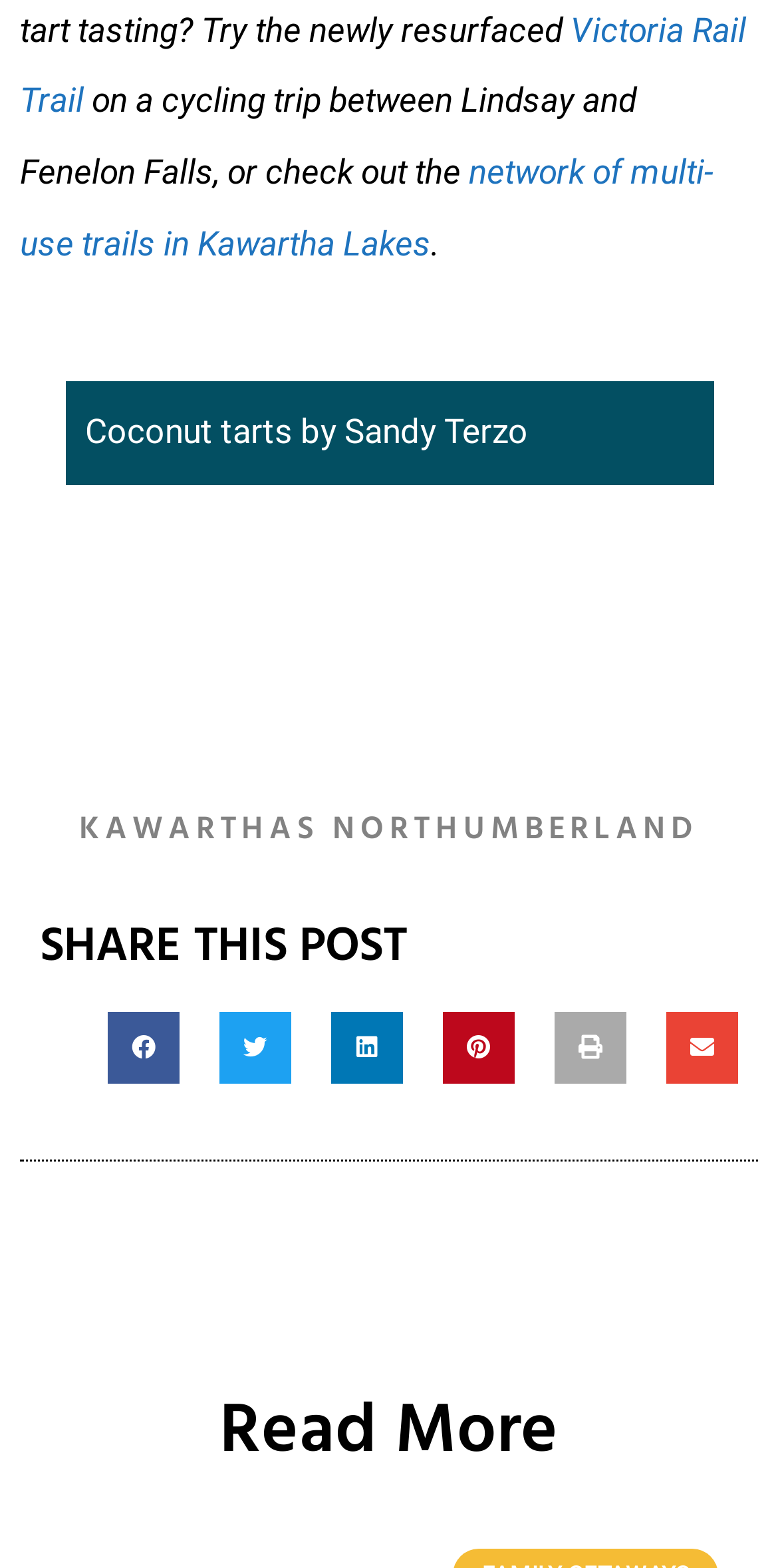Please find the bounding box coordinates for the clickable element needed to perform this instruction: "Share on facebook".

[0.138, 0.645, 0.231, 0.691]